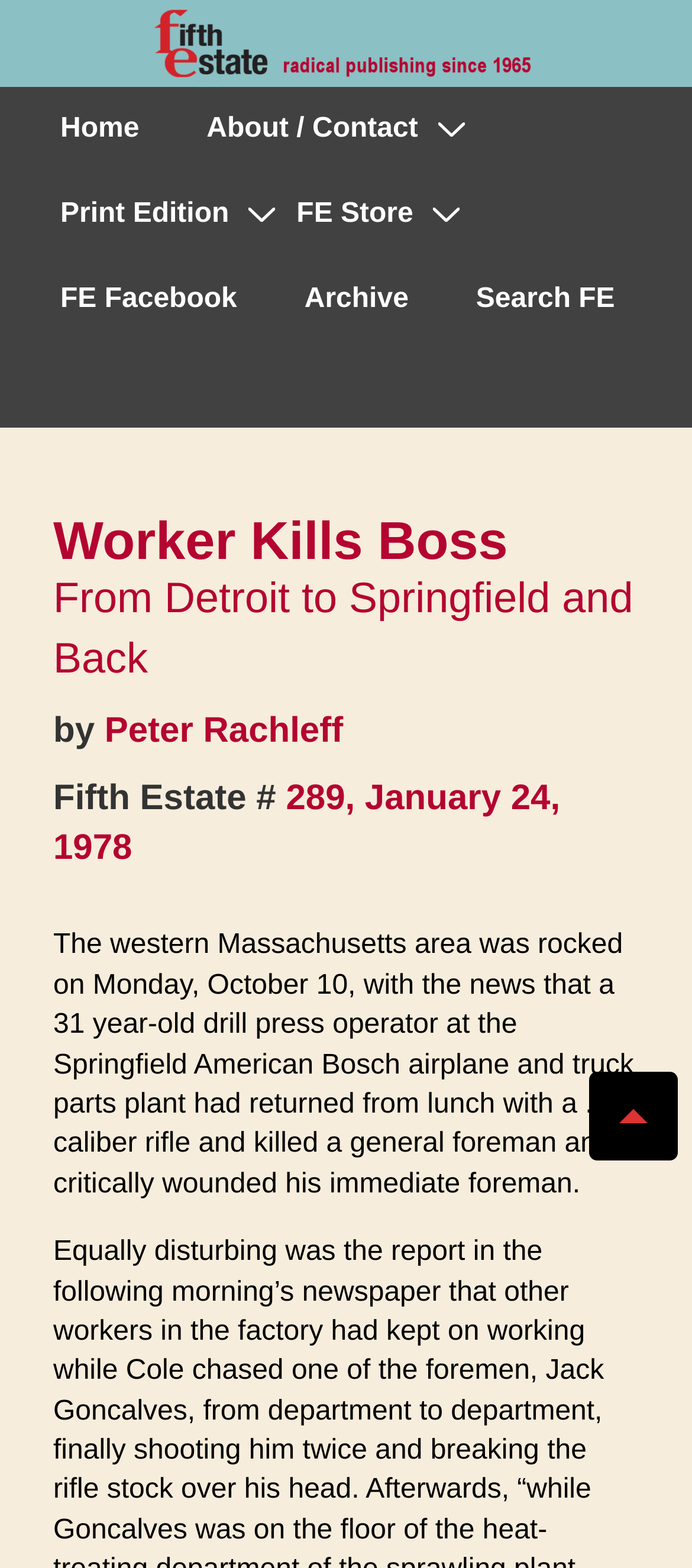Find the bounding box coordinates for the UI element that matches this description: "Archive".

[0.394, 0.164, 0.637, 0.219]